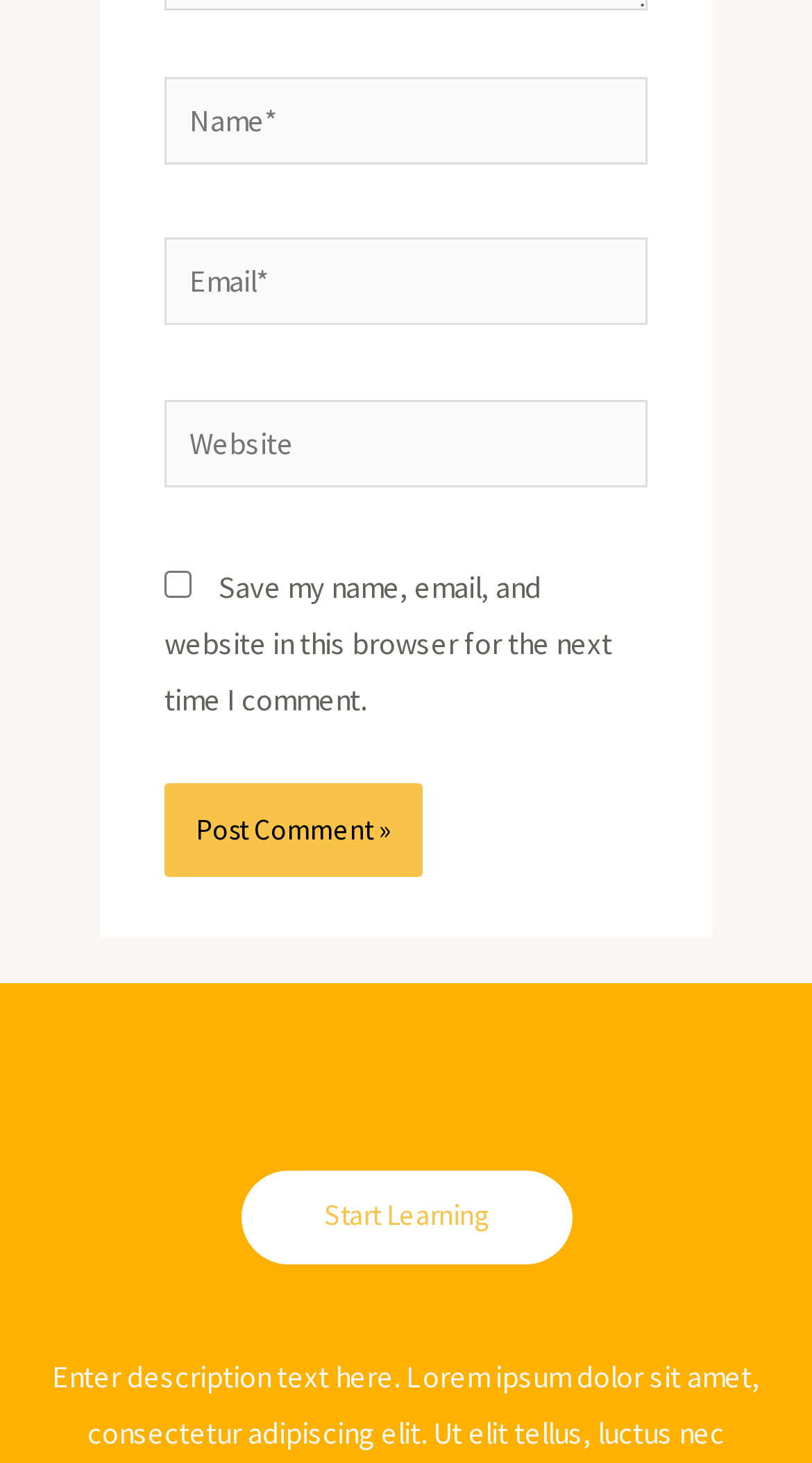Find the bounding box coordinates for the HTML element specified by: "Start Learning".

[0.296, 0.801, 0.704, 0.864]